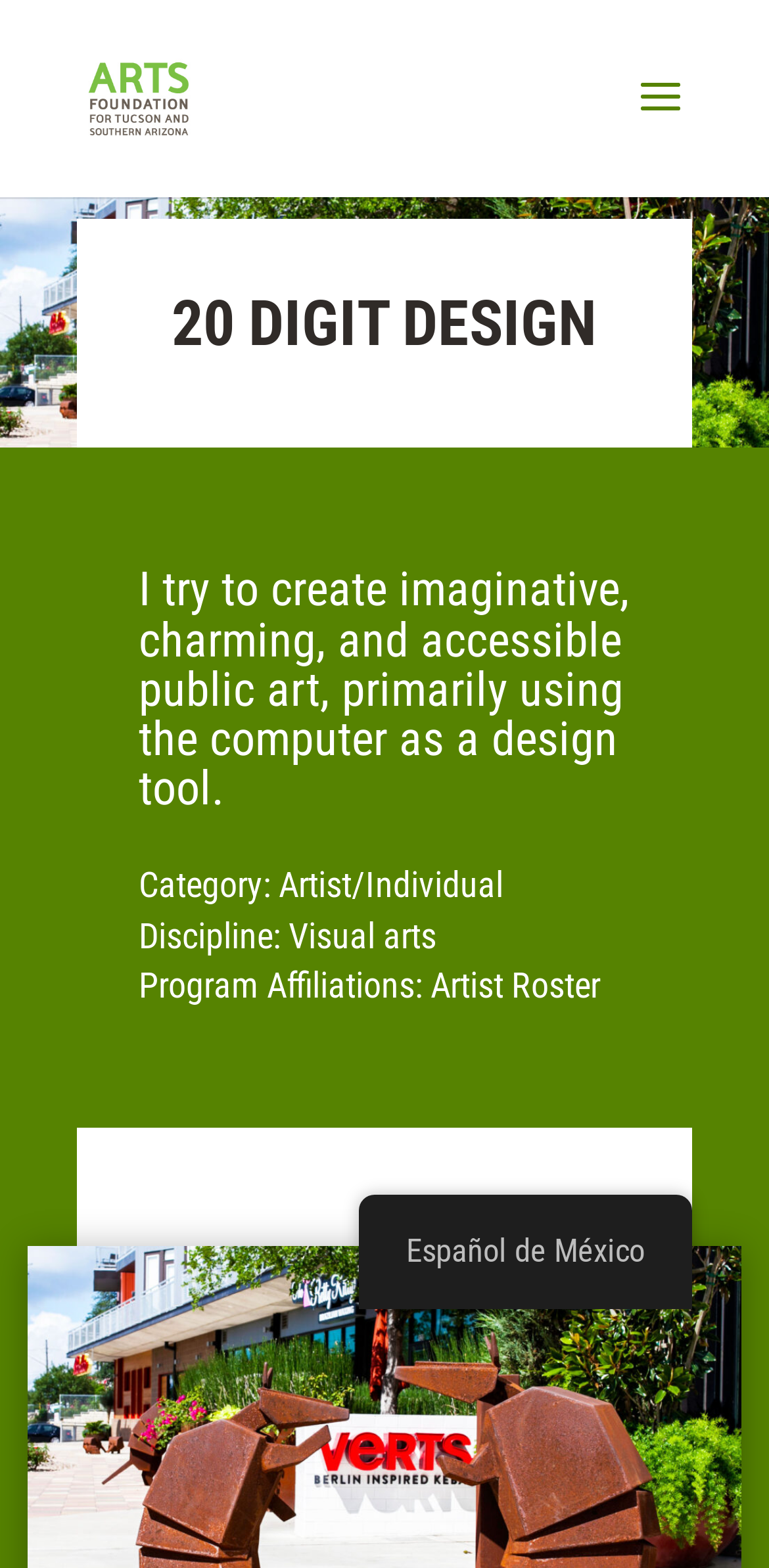Describe all the key features of the webpage in detail.

The webpage is about 20 Digit Design, an artist affiliated with the Arts Foundation for Tucson and Southern Arizona. At the top-left corner, there is a "Skip to content" link. Next to it, on the top-center, is a link to the Arts Foundation for Tucson and Southern Arizona, accompanied by an image with the same name. 

On the top-right corner, there is a "Menu" button. Below the menu button, the title "20 DIGIT DESIGN" is prominently displayed. Underneath the title, a paragraph describes the artist's work, stating that they create imaginative, charming, and accessible public art using computer design tools.

Further down, there are three sections of information. The first section is labeled "Category:" and indicates that the artist is an "Artist/Individual". The second section is labeled "Discipline:" and specifies that the artist works in "Visual arts". The third section is labeled "Program Affiliations:" and lists "Artist Roster" as an affiliation.

At the bottom-right corner, there is a link to a Spanish version of the page, labeled "Español de México".